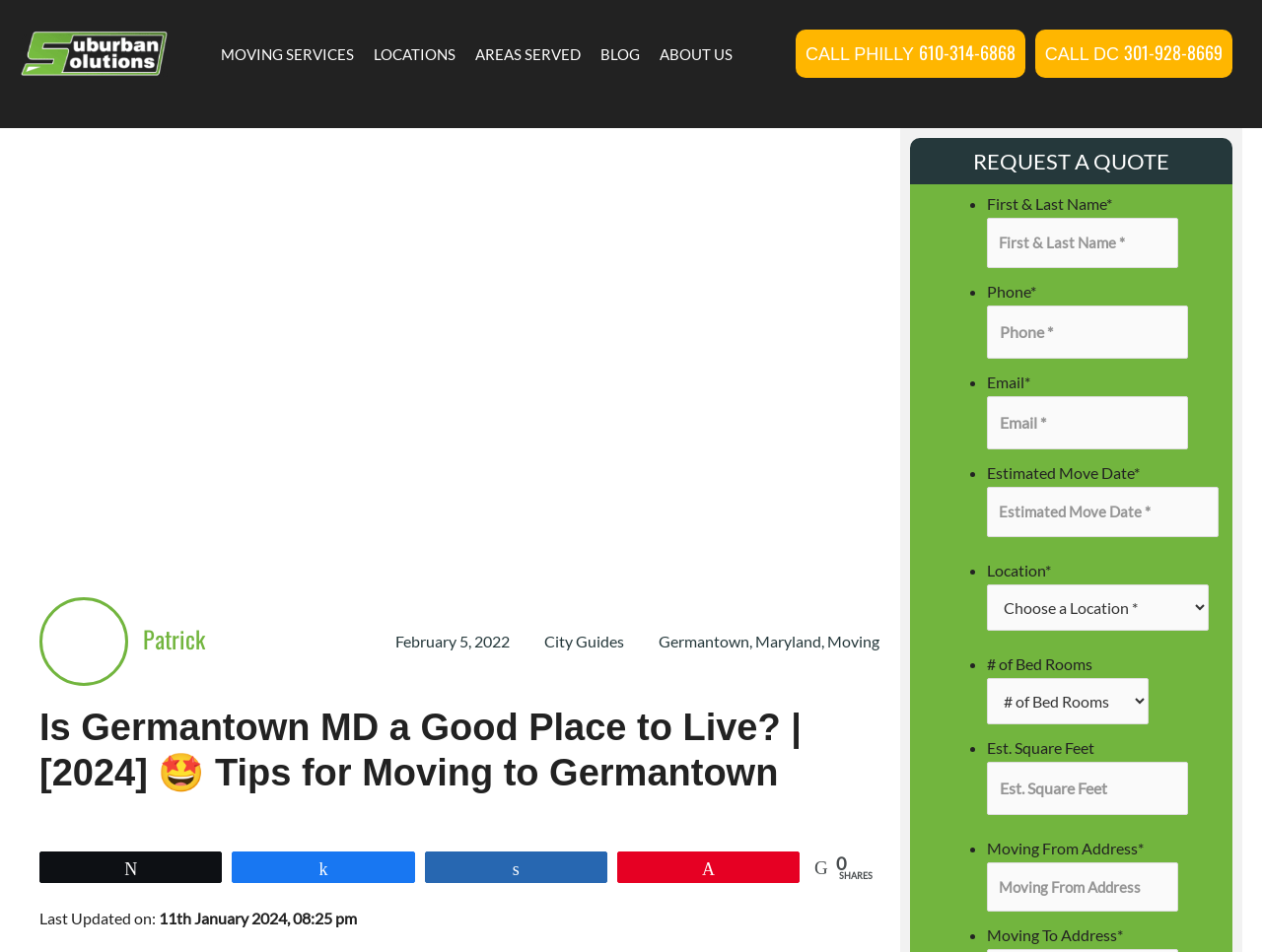Locate the bounding box coordinates for the element described below: "Skip to content". The coordinates must be four float values between 0 and 1, formatted as [left, top, right, bottom].

[0.006, 0.013, 0.089, 0.031]